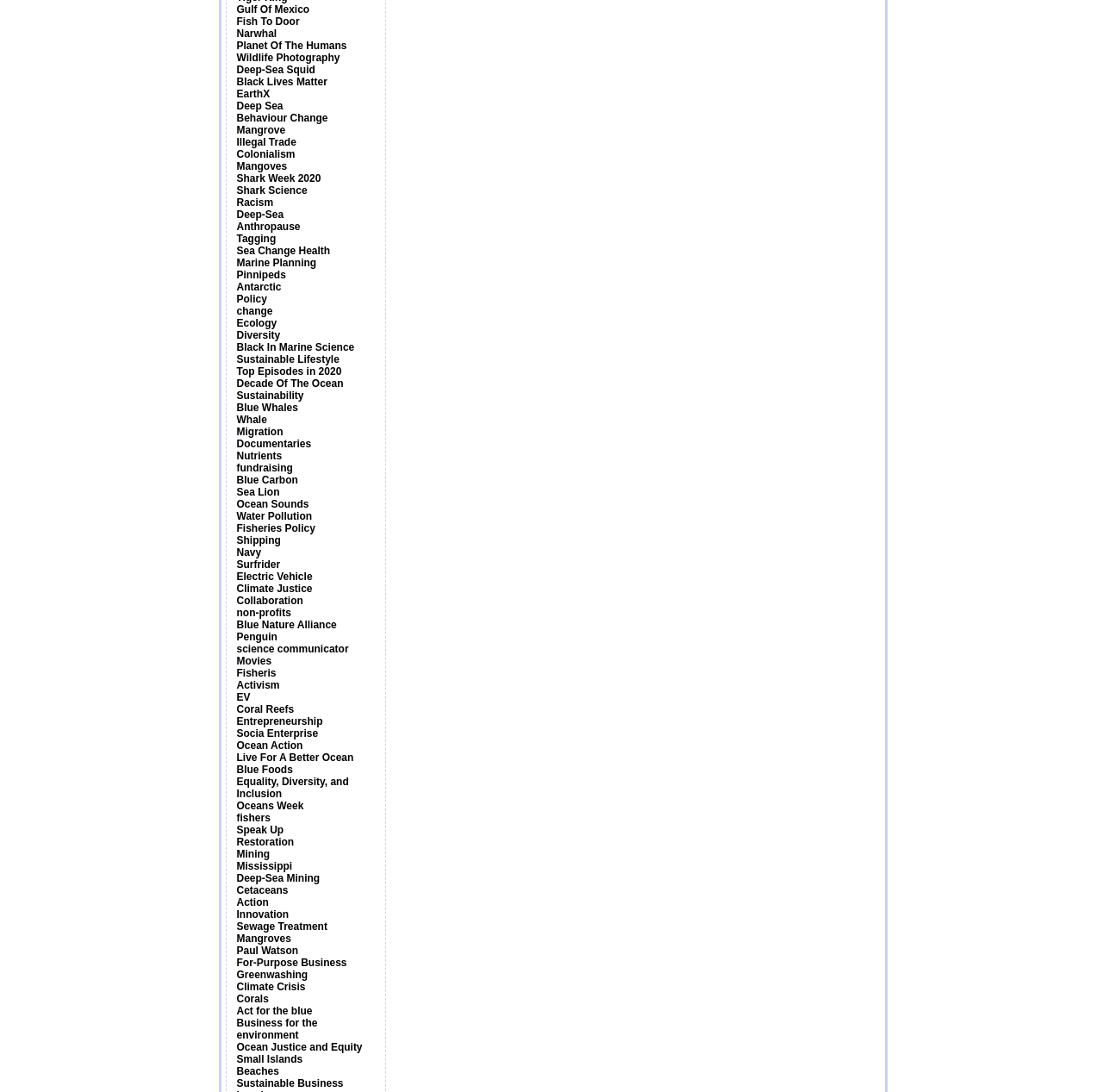Provide a brief response to the question below using one word or phrase:
What is the main topic of this webpage?

Ocean and marine life